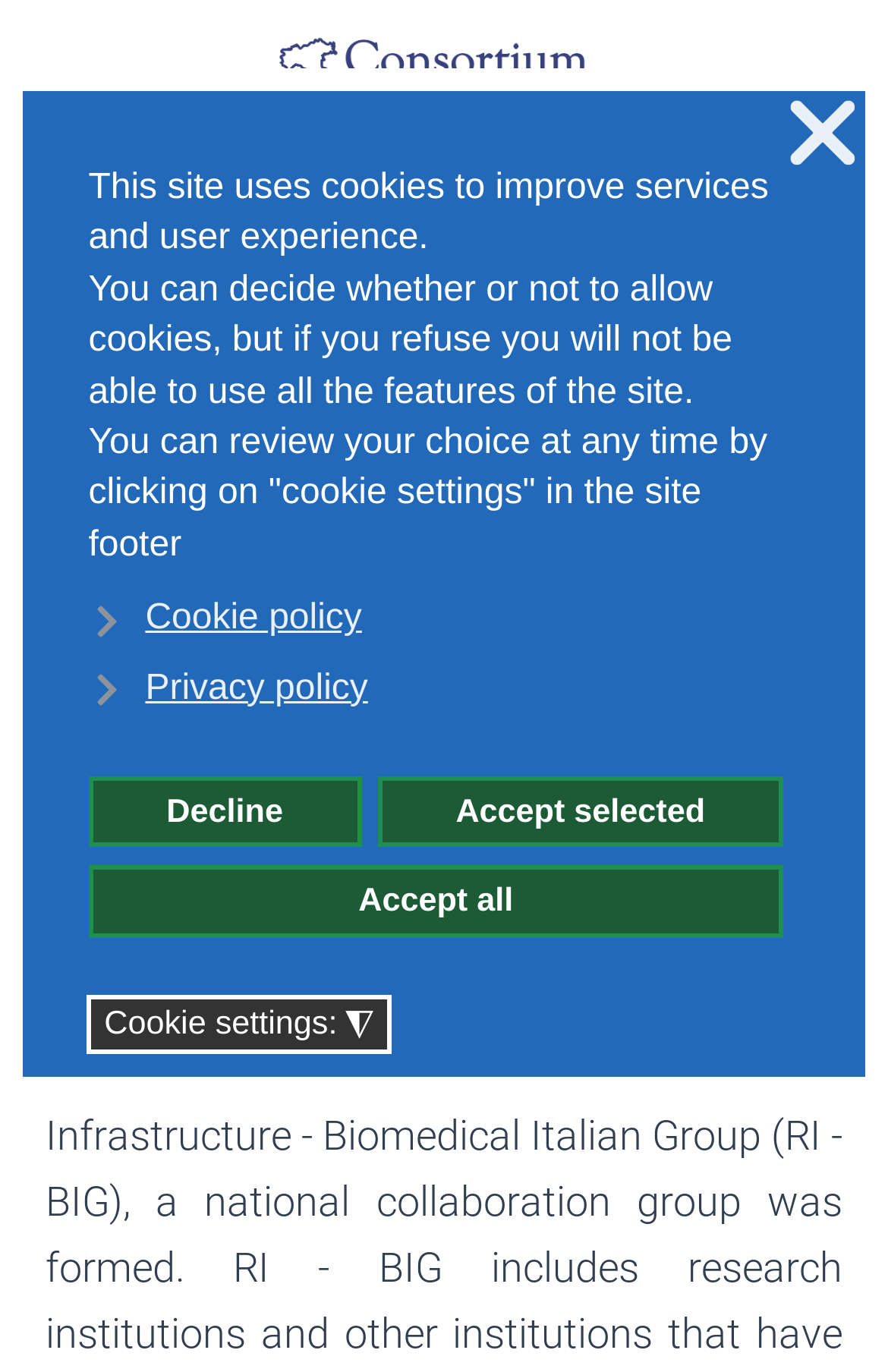Could you indicate the bounding box coordinates of the region to click in order to complete this instruction: "Open the menu".

[0.76, 0.0, 0.962, 0.133]